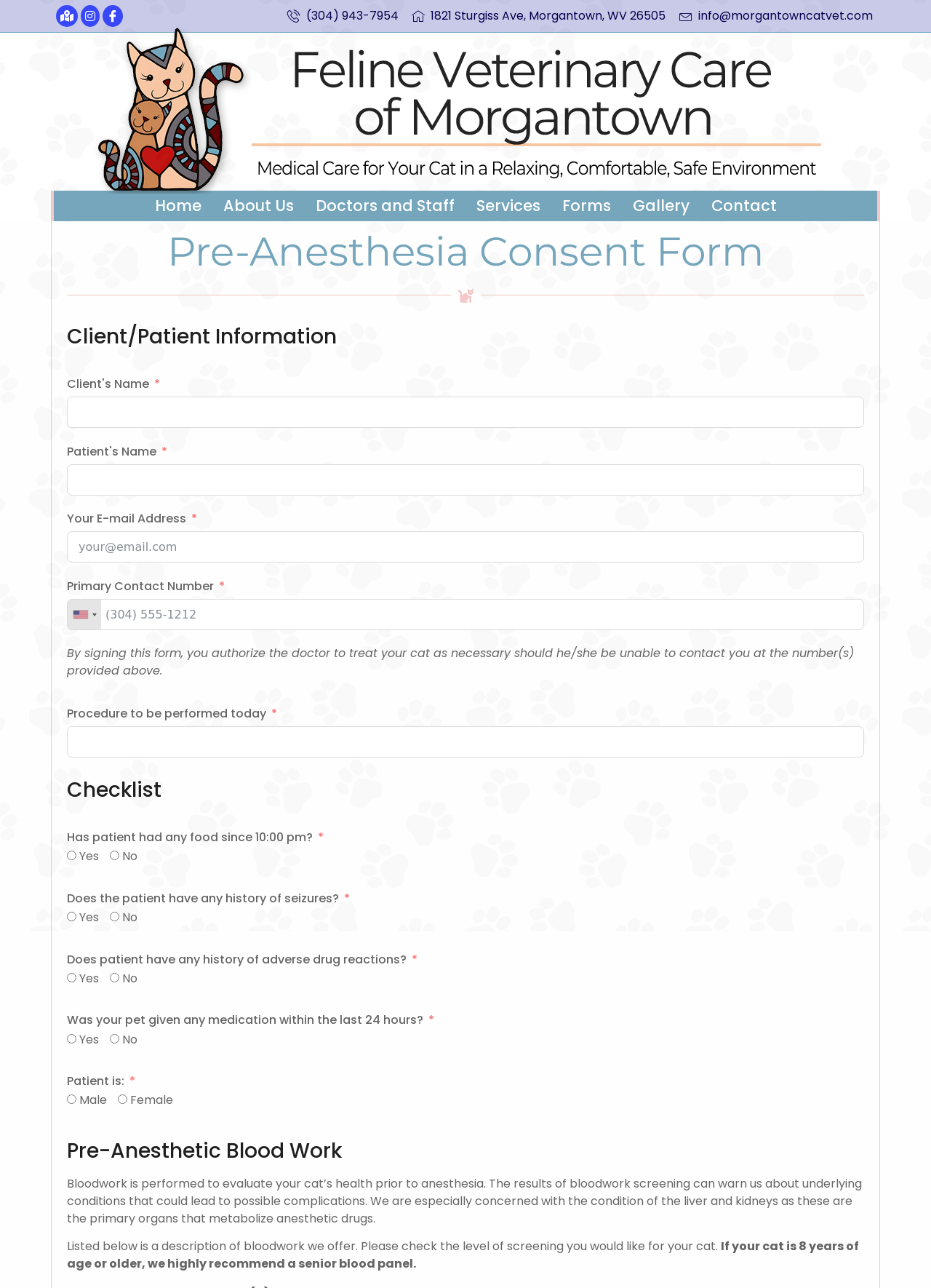What type of information is required for the client/patient?
Based on the image content, provide your answer in one word or a short phrase.

Name, email, phone number